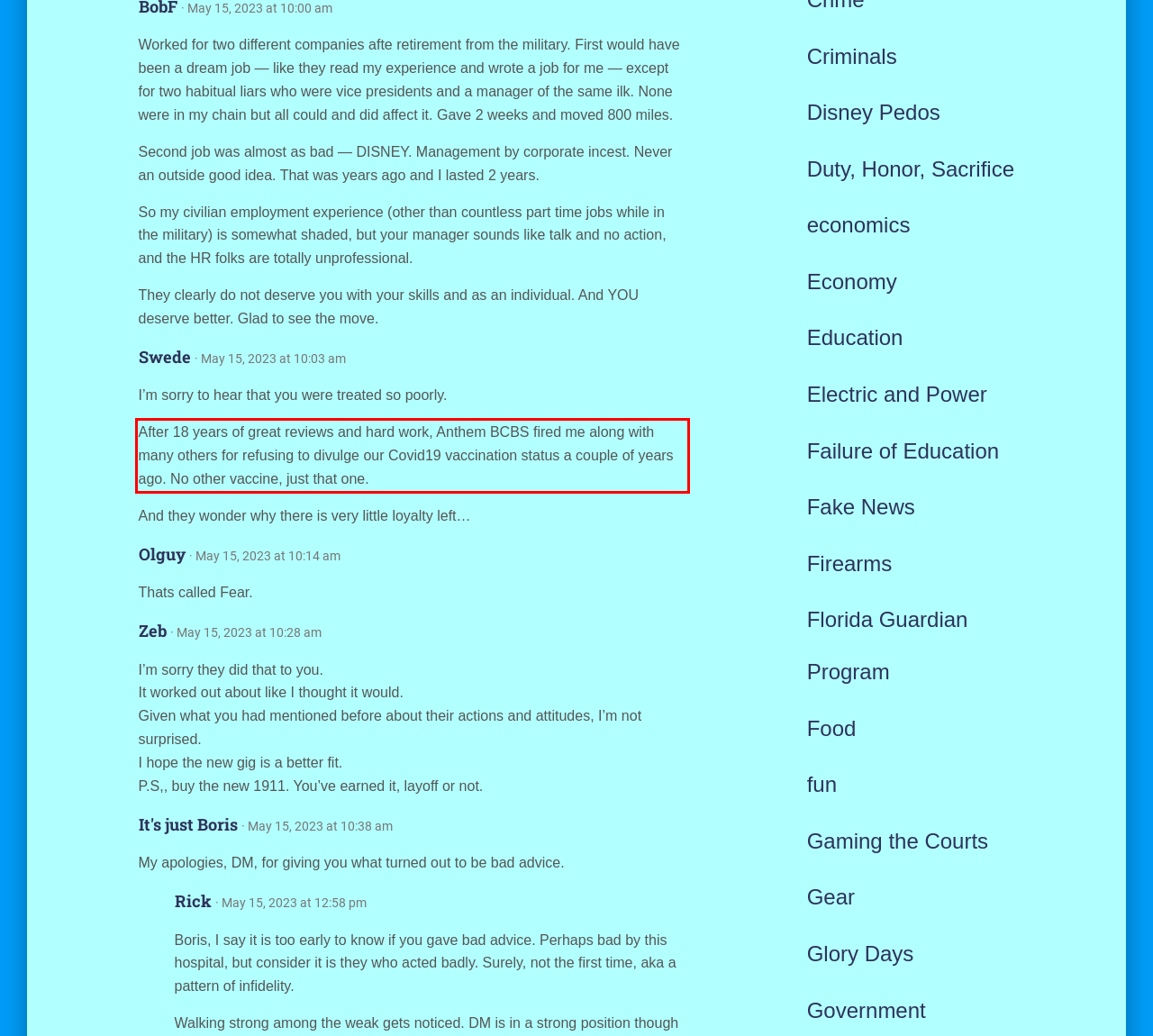You have a screenshot with a red rectangle around a UI element. Recognize and extract the text within this red bounding box using OCR.

After 18 years of great reviews and hard work, Anthem BCBS fired me along with many others for refusing to divulge our Covid19 vaccination status a couple of years ago. No other vaccine, just that one.